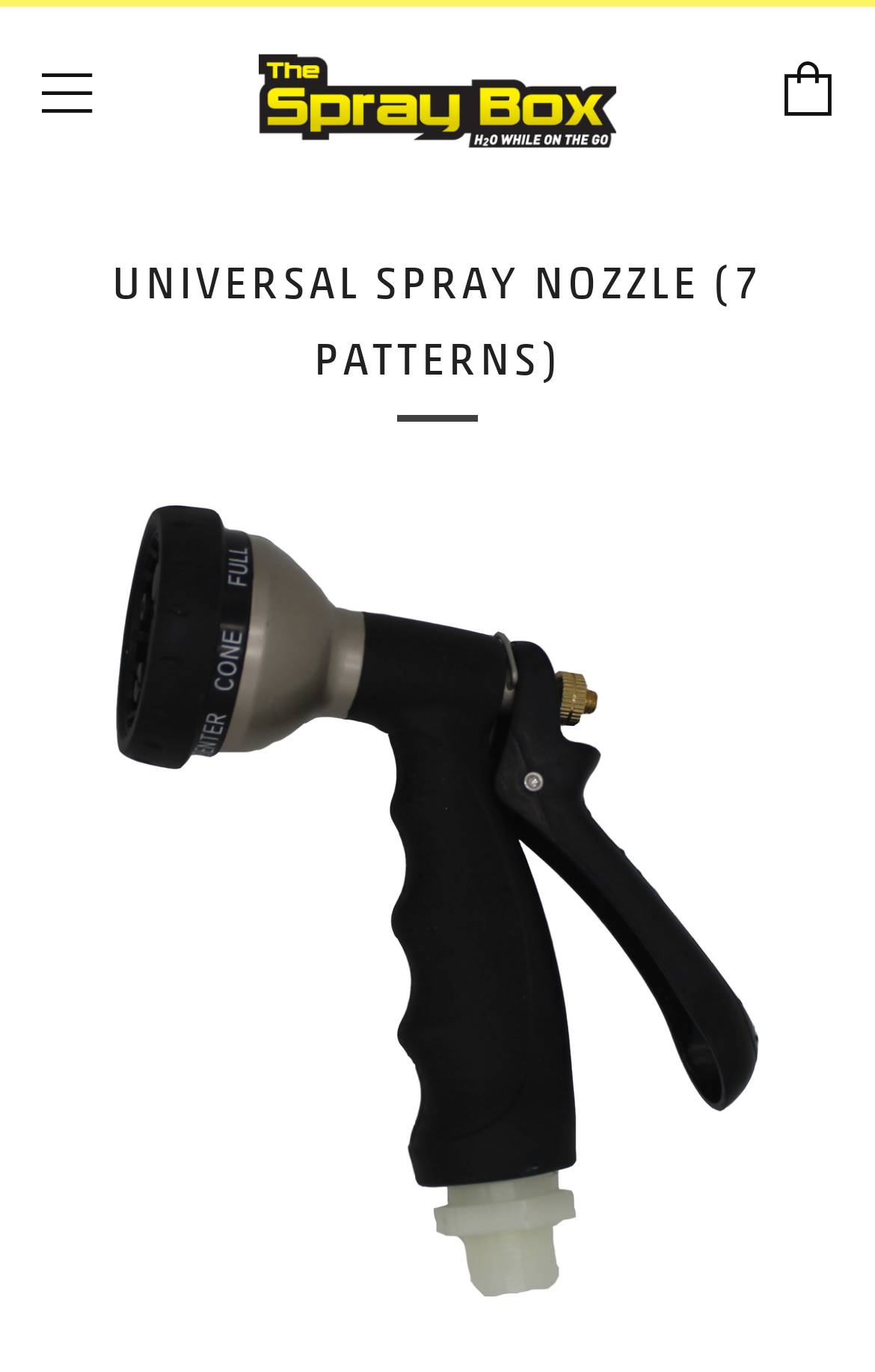Convey a detailed summary of the webpage, mentioning all key elements.

The webpage is about the Universal Spray Nozzle with 7 patterns. At the top left, there is a link to "Menu" and at the top right, there is a link to "Cart". Below these links, there is a heading that reads "UNIVERSAL SPRAY NOZZLE (7 PATTERNS)" in a prominent font size. 

Below the heading, there is a large link that takes up most of the width of the page, which is also labeled "Universal Spray Nozzle (7 Patterns)". This link contains an image of the product, which occupies the same space as the link. 

At the top center of the page, there is a logo of "The Spray Box" which is both a link and an image. The logo is positioned above the heading and the product link. 

The webpage seems to be focused on showcasing the Universal Spray Nozzle product, highlighting its 7 patterns, and providing a clear call-to-action through the large link.